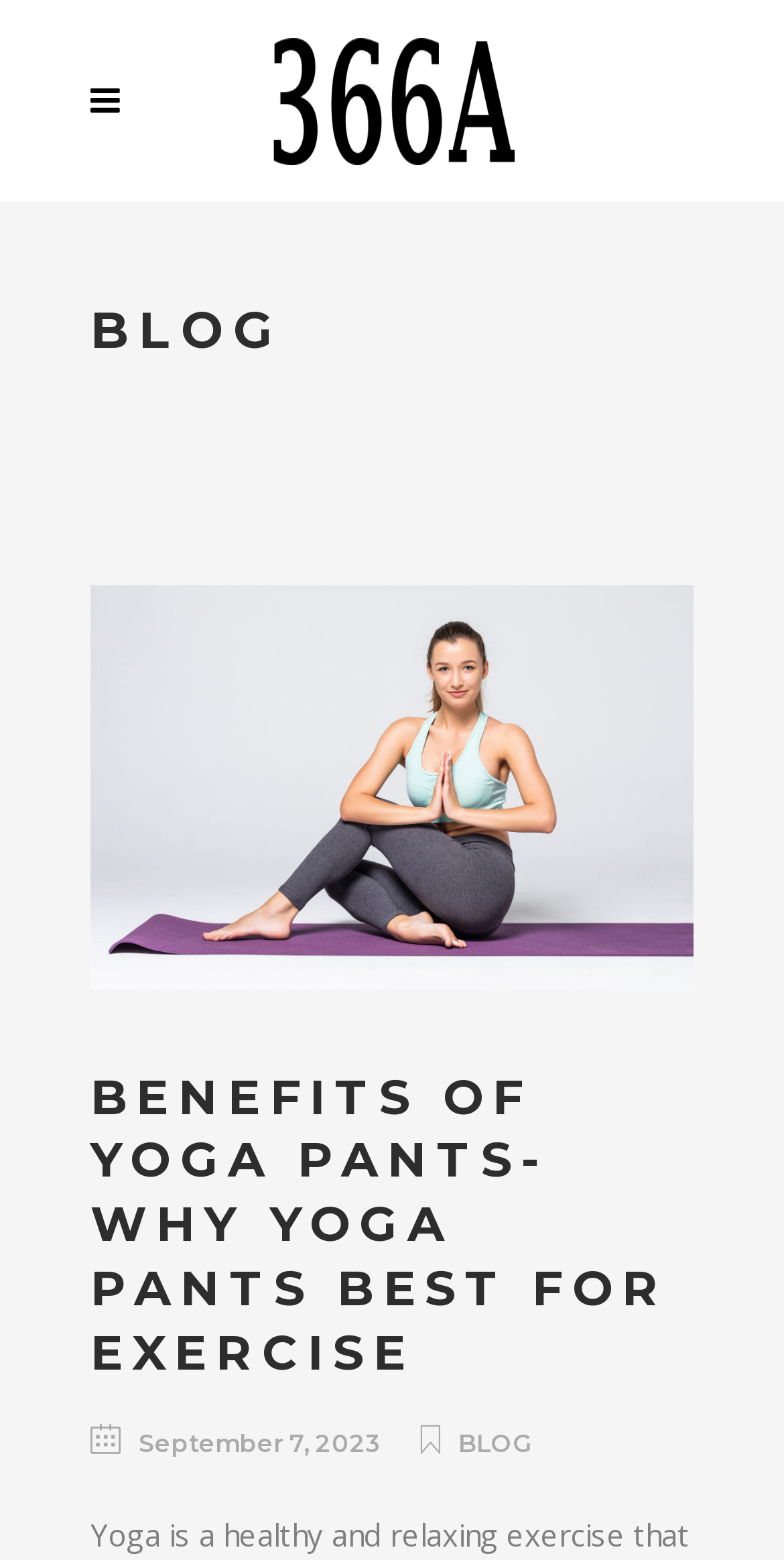Summarize the webpage in an elaborate manner.

The webpage is about the benefits of yoga pants for exercise. At the top left corner, there is a small icon represented by a Unicode character. Next to it, on the top center, is a mobile logo image. Below these elements, there is a layout table that spans most of the width of the page. Within this table, there is a heading that reads "BLOG" on the top left, followed by a large image that takes up most of the table's width. The image is likely related to the benefits of yoga pants.

Below the image, there is a prominent heading that reads "BENEFITS OF YOGA PANTS- WHY YOGA PANTS BEST FOR EXERCISE", which suggests that the webpage is focused on this specific topic. At the bottom of the page, there is a static text element that displays the date "September 7, 2023", and a link to the "BLOG" section on the right side of the date.